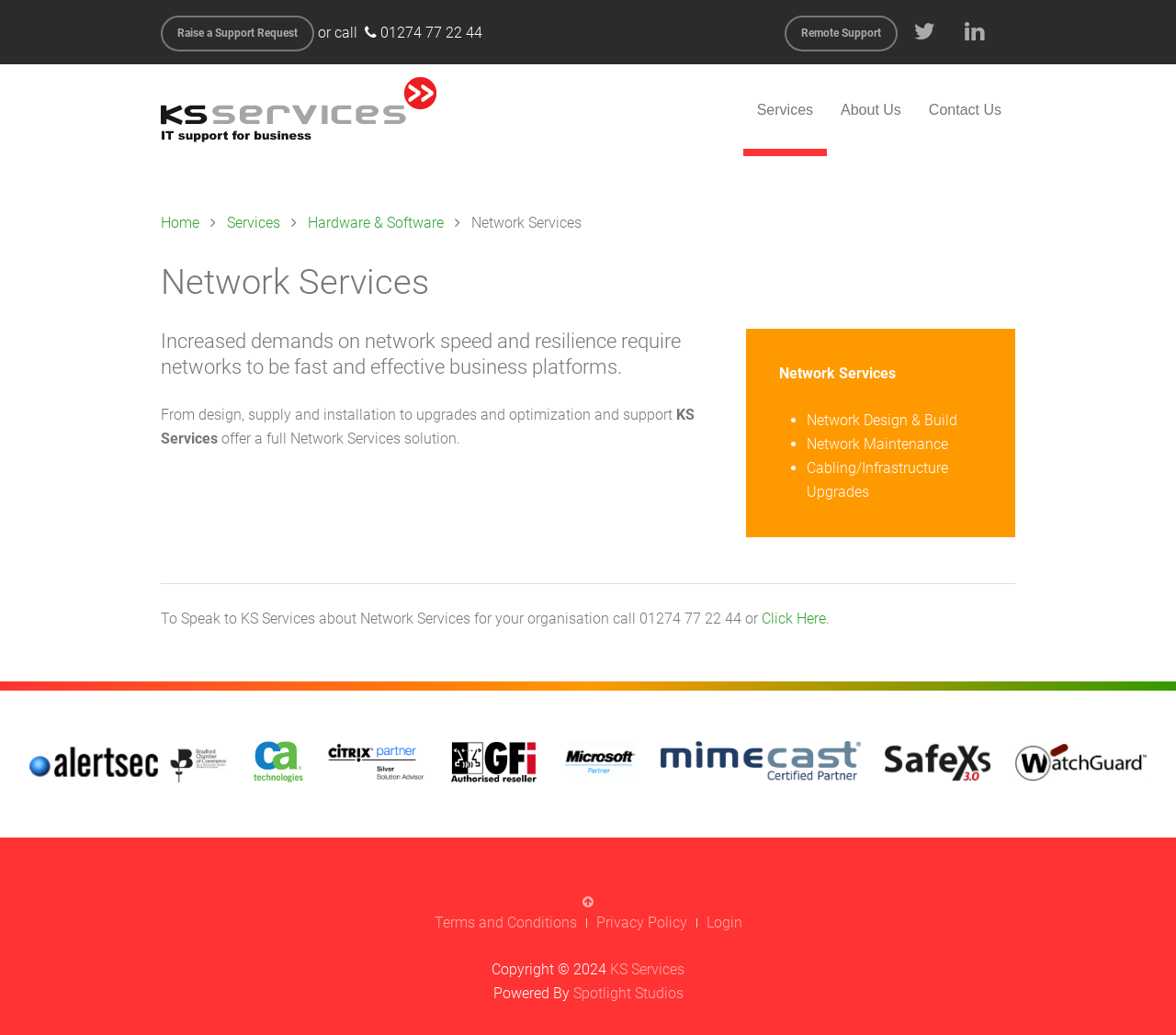How many images are there in the footer section?
Answer the question with a detailed and thorough explanation.

I counted the number of image elements in the footer section, which are 'alertsec', 'Bradford Chamber', 'ca', 'Citrix Silver', 'GFI', 'Microsoft Partner', 'Mimecast Certified Partner', and 'Watchguard'.